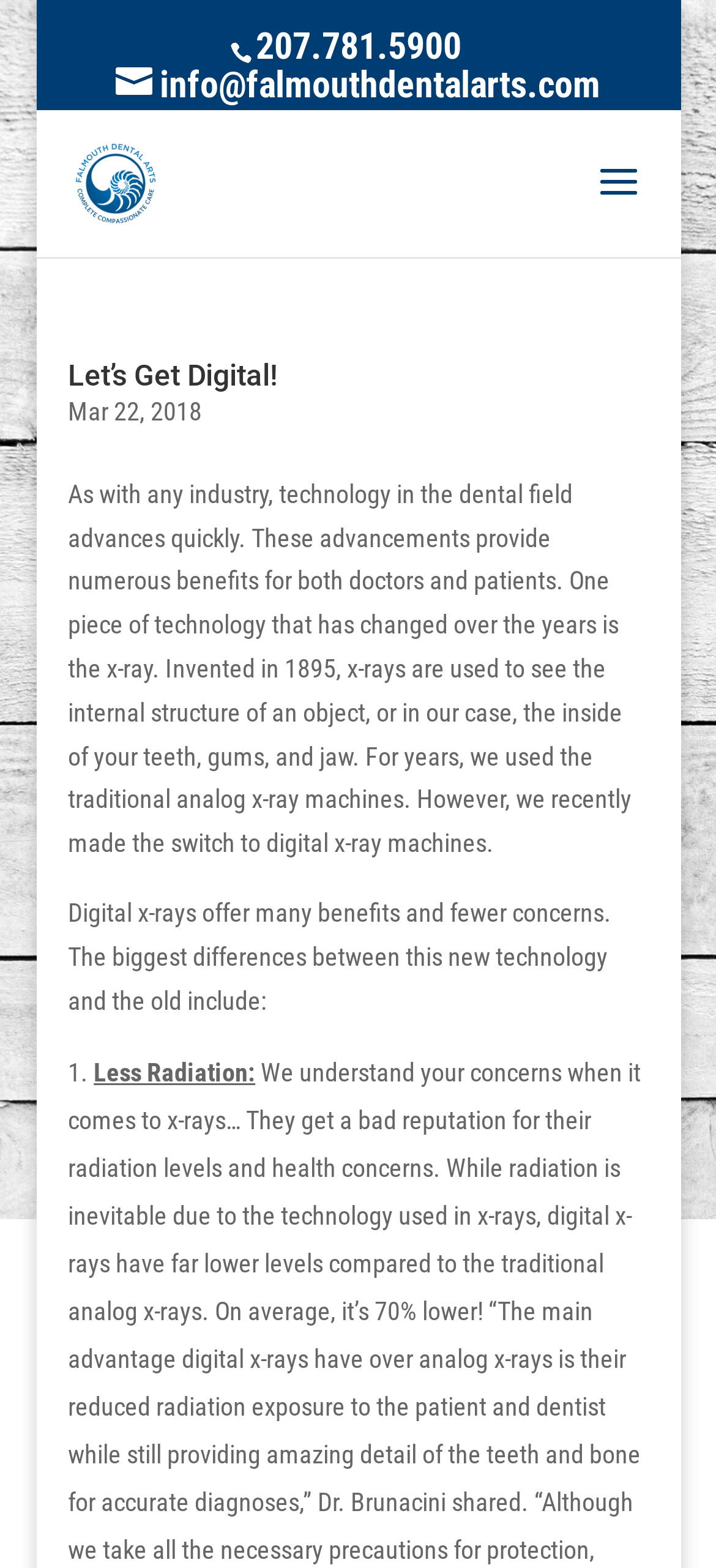Answer the question below in one word or phrase:
What is the benefit of digital x-rays mentioned in the article?

Less Radiation